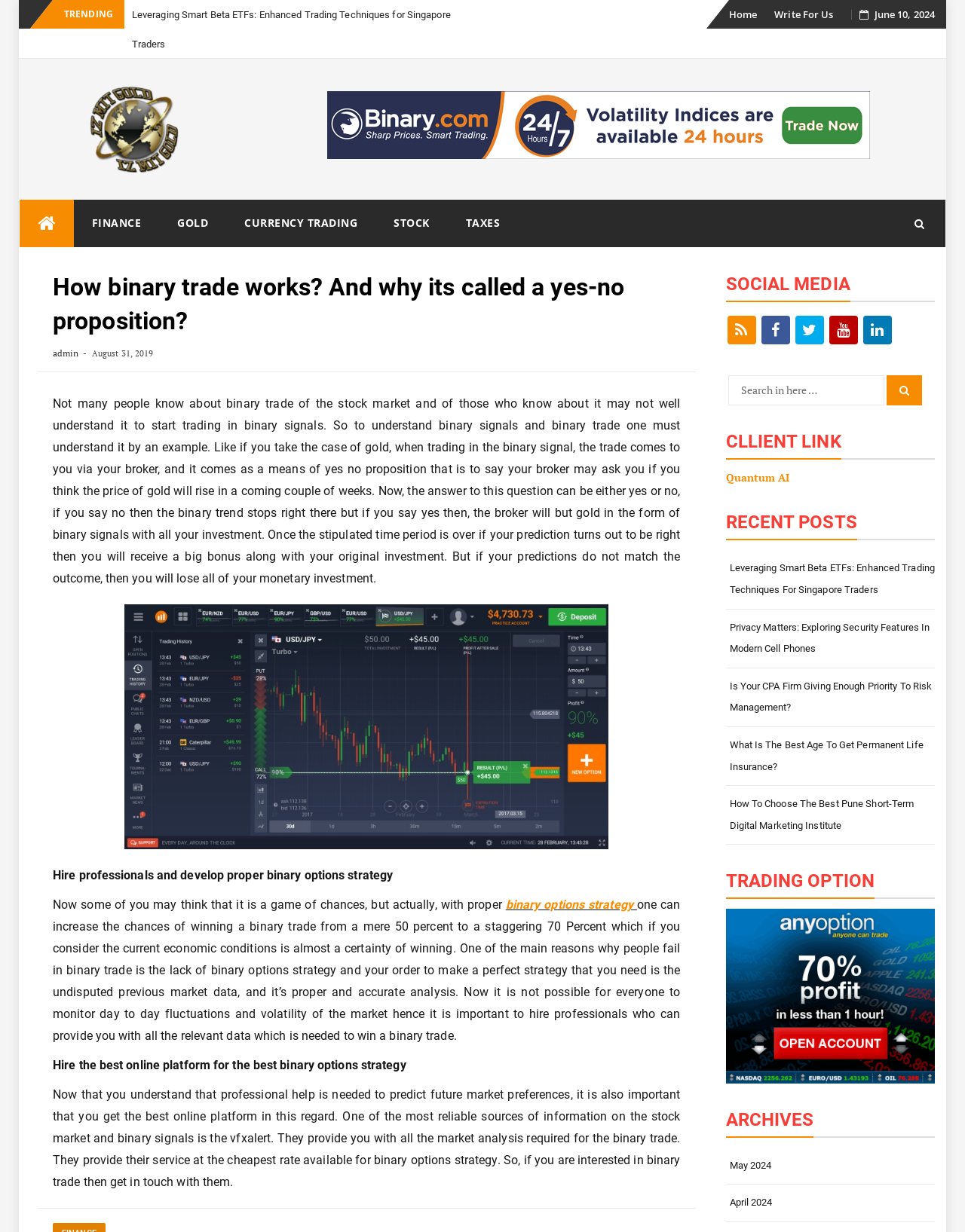Please locate the bounding box coordinates for the element that should be clicked to achieve the following instruction: "Click on the 'Write For Us' link". Ensure the coordinates are given as four float numbers between 0 and 1, i.e., [left, top, right, bottom].

[0.803, 0.006, 0.864, 0.017]